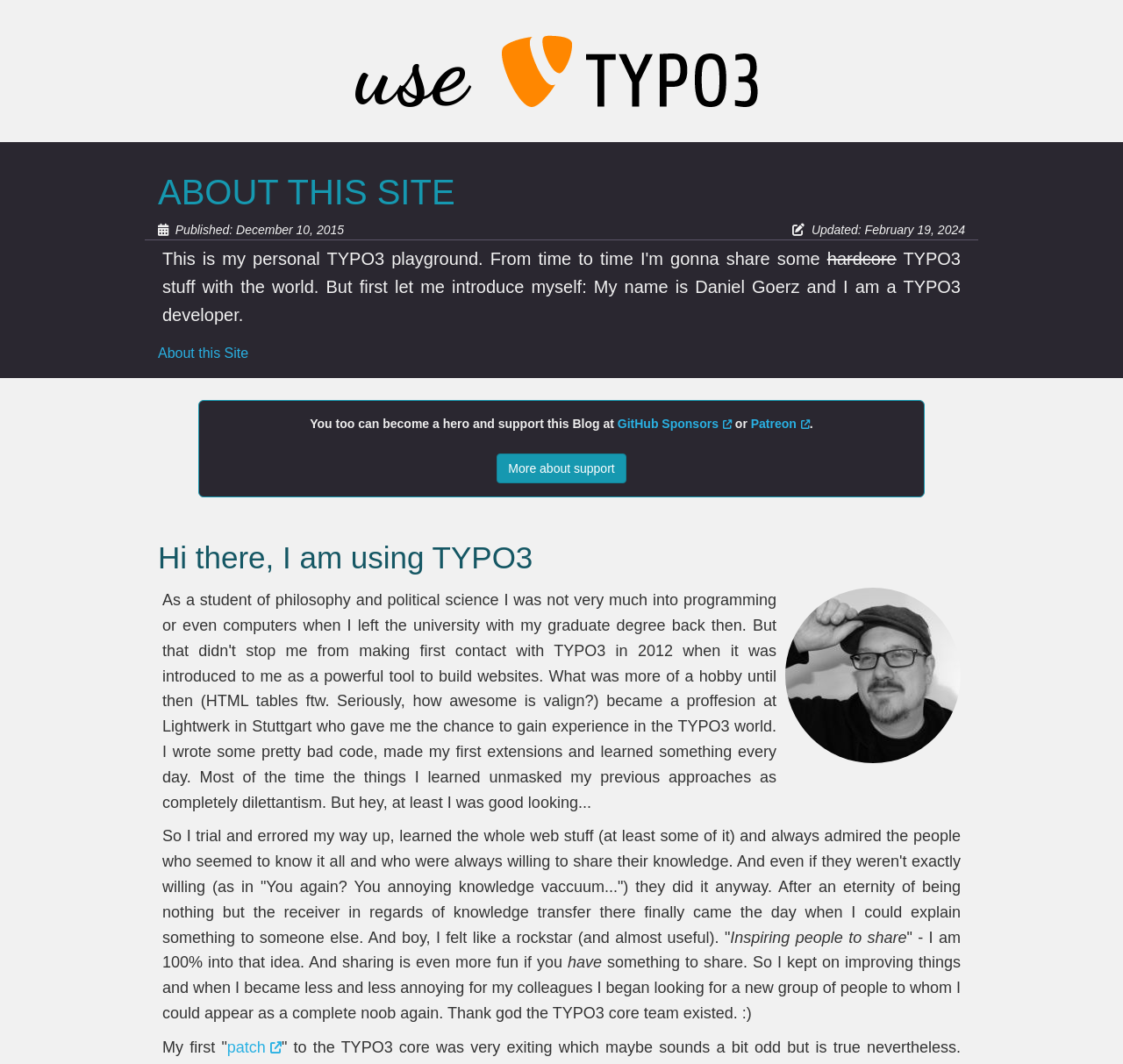What is the author's profession?
Look at the image and answer the question with a single word or phrase.

TYPO3 developer